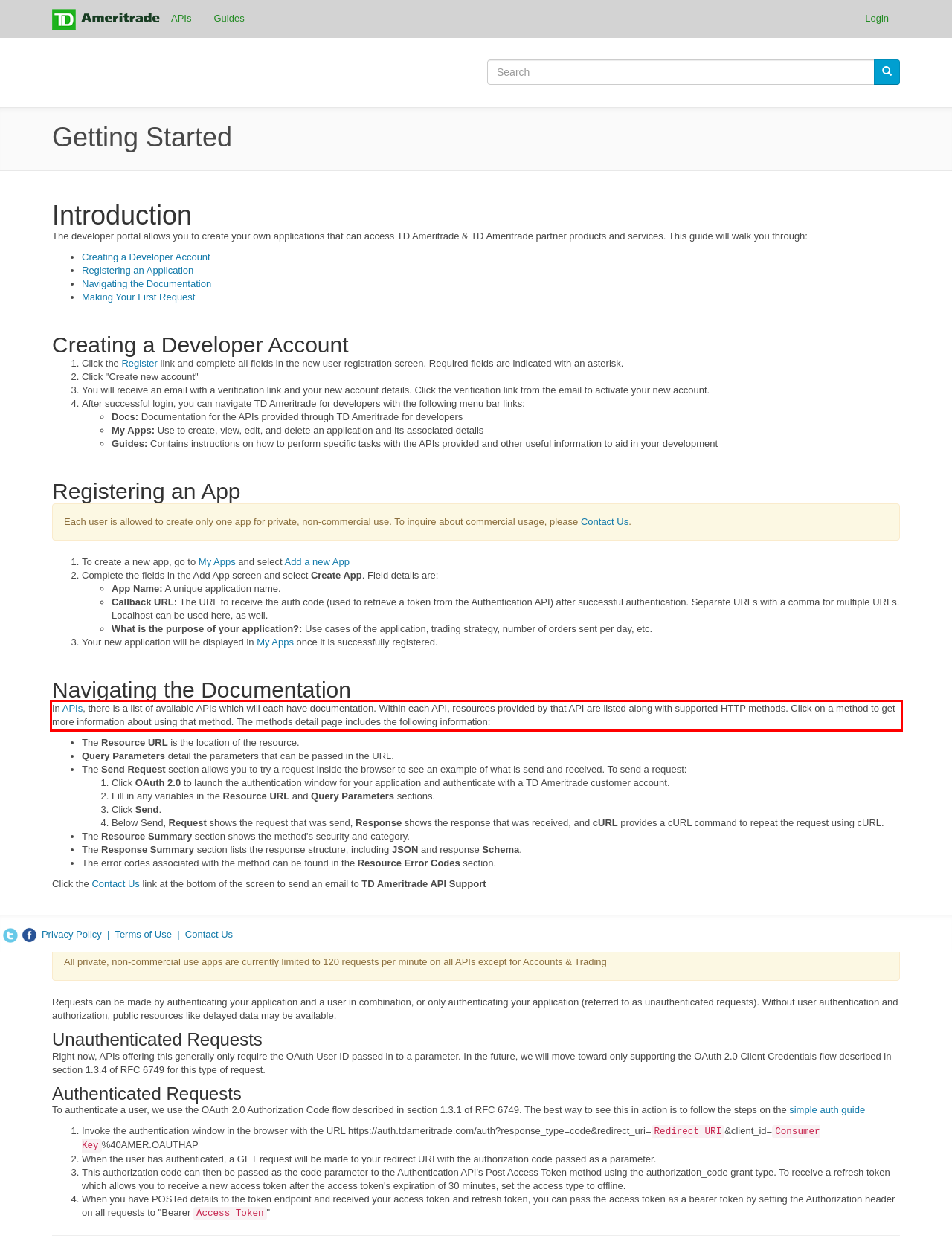Using the provided webpage screenshot, identify and read the text within the red rectangle bounding box.

In APIs, there is a list of available APIs which will each have documentation. Within each API, resources provided by that API are listed along with supported HTTP methods. Click on a method to get more information about using that method. The methods detail page includes the following information: